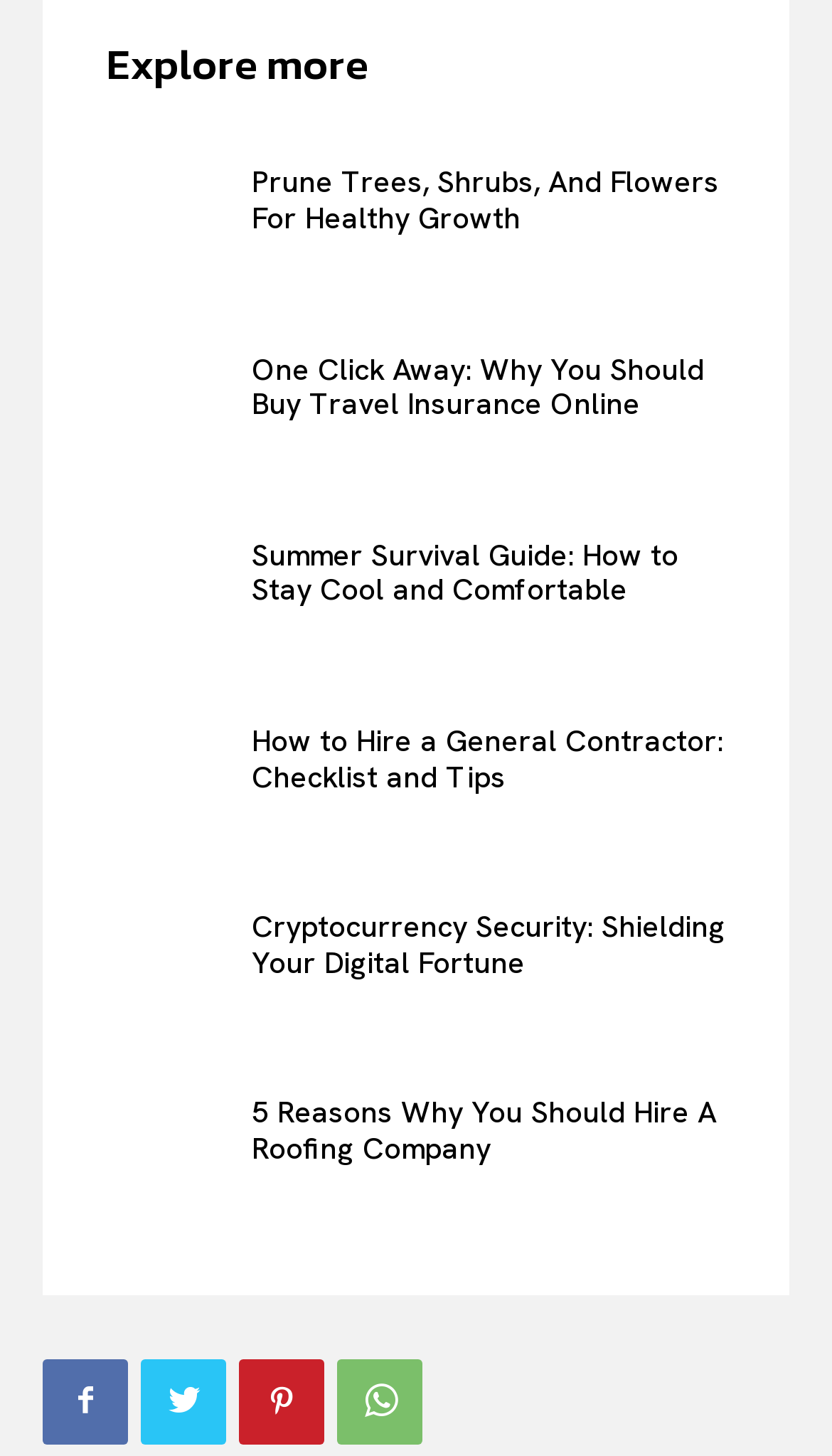Identify the bounding box coordinates for the UI element mentioned here: "WhatsApp". Provide the coordinates as four float values between 0 and 1, i.e., [left, top, right, bottom].

[0.405, 0.933, 0.508, 0.992]